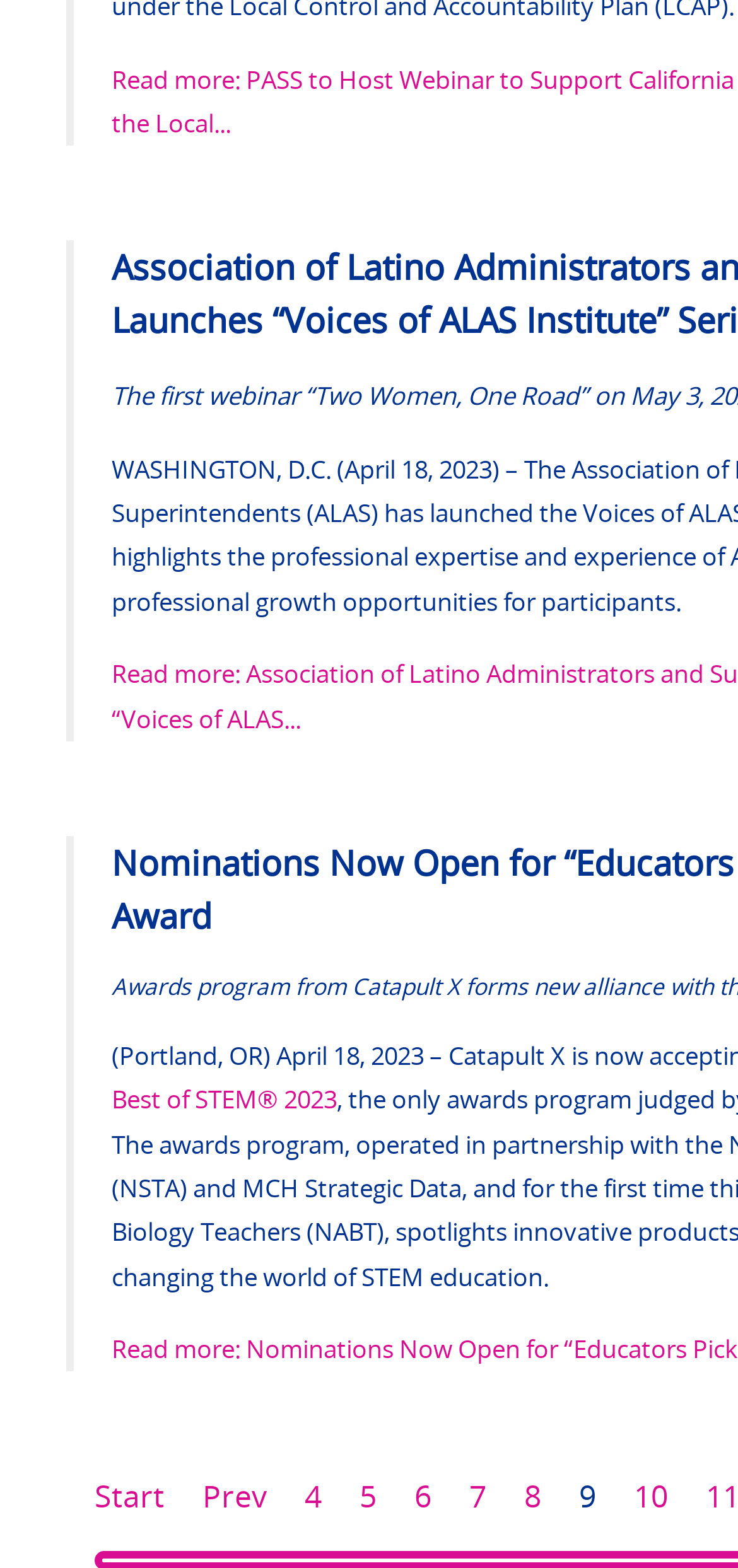Based on the image, provide a detailed and complete answer to the question: 
How many navigation links are there?

I counted the number of links in the navigation section, which are 'Start', 'Prev', '4', '5', '6', '7', '8', and '10'. There are 9 links in total.